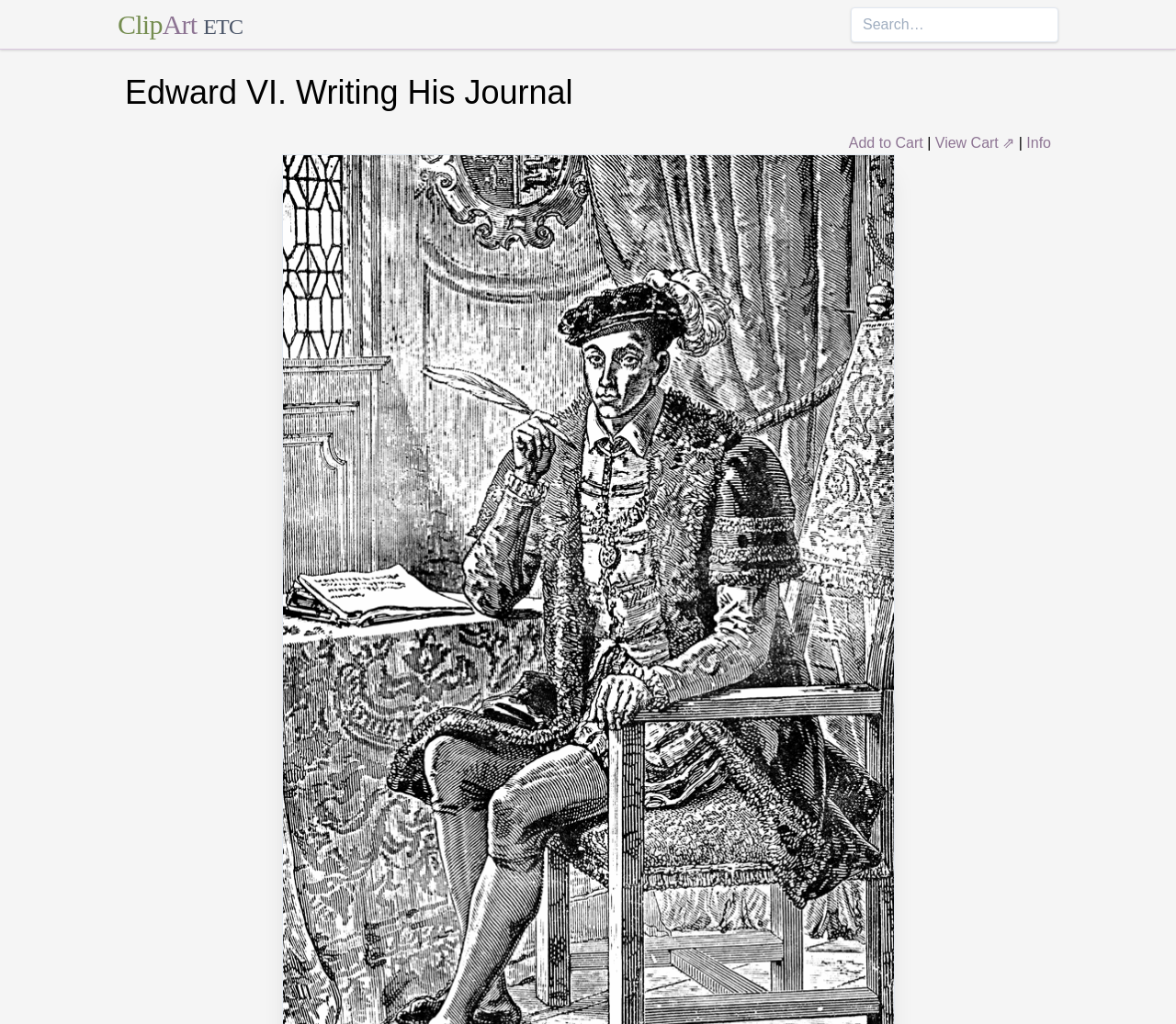Analyze and describe the webpage in a detailed narrative.

The webpage is about Edward VI, the King of England and Ireland, who ascended to the throne at the age of nine. At the top-left corner, there is a link to "ClipArt ETC". On the opposite side, at the top-right corner, a search box is located with a prompt "Search…". 

Below the search box, a prominent heading "Edward VI. Writing His Journal" is displayed, taking up most of the width of the page. Underneath the heading, there are several elements aligned horizontally. From left to right, there is a button labeled "Add to Cart", followed by a vertical line (represented by the StaticText '|'), and then a link "View Cart ⇗". Finally, on the far right, there is another link labeled "Info".